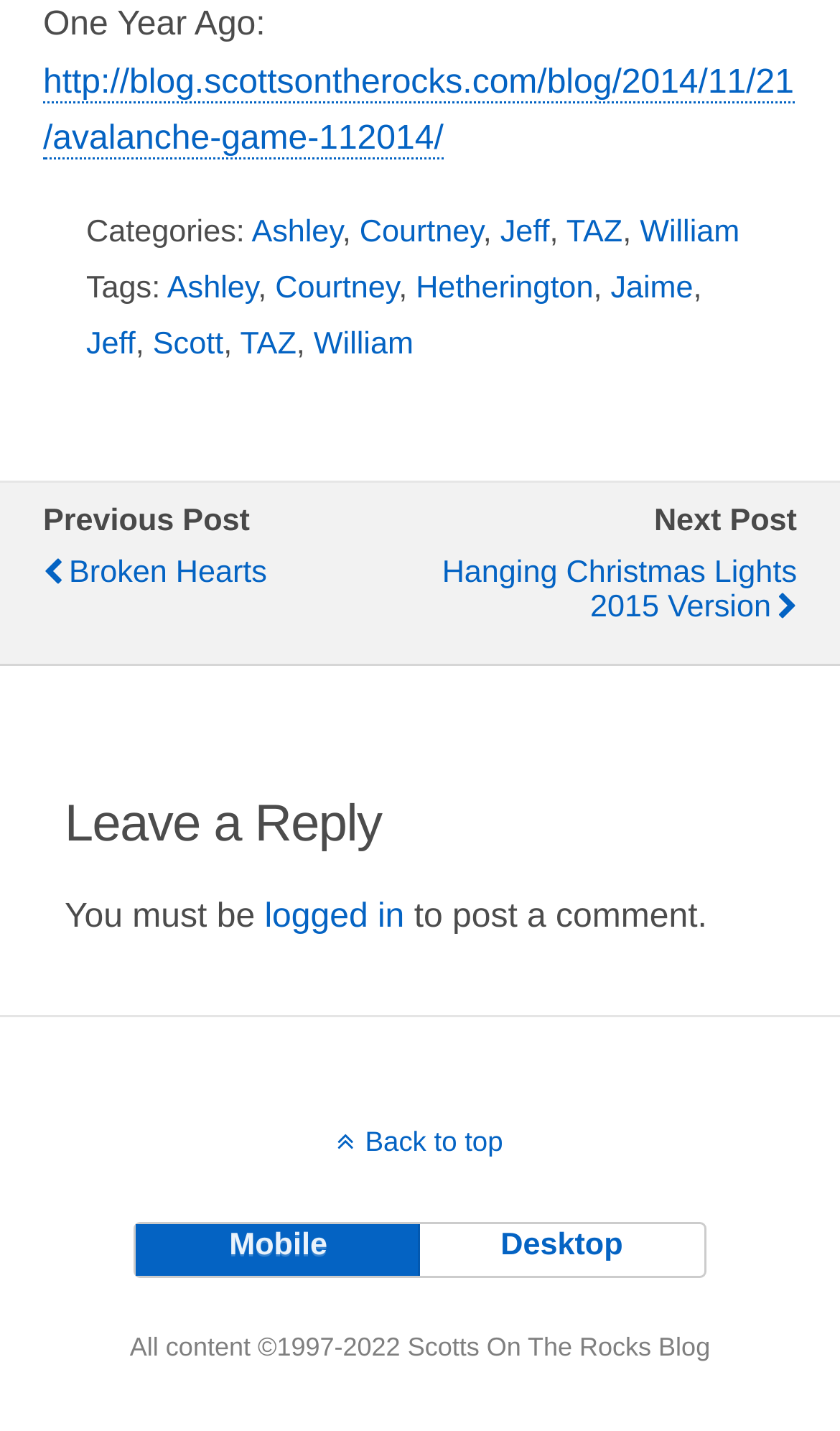What is the title of the previous post?
Refer to the image and give a detailed answer to the question.

The title of the previous post is mentioned as a link 'Broken Hearts' below the 'Previous Post' text.